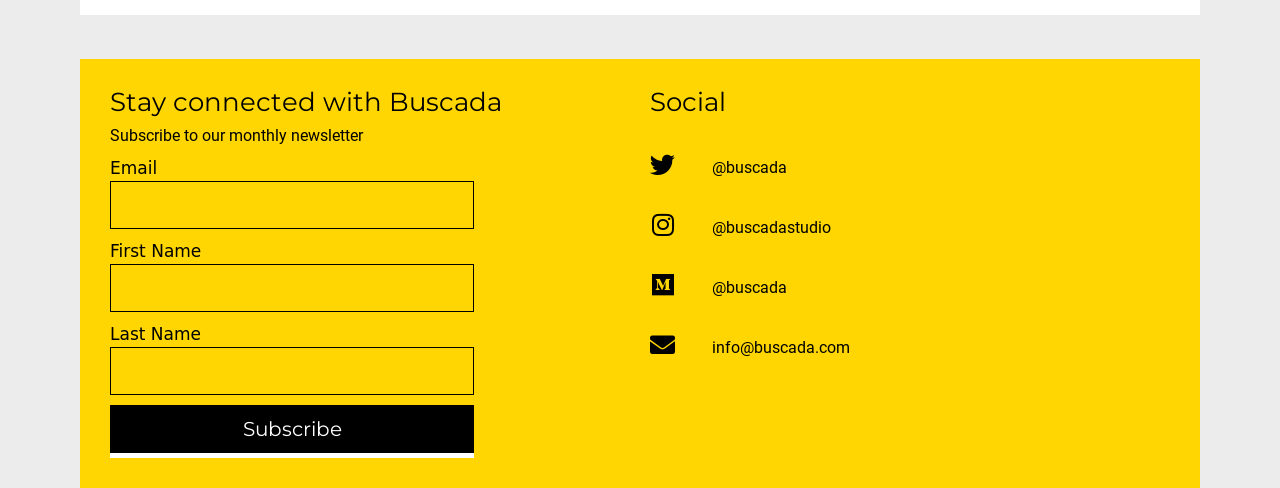Please find the bounding box coordinates of the element that you should click to achieve the following instruction: "Visit Twitter page". The coordinates should be presented as four float numbers between 0 and 1: [left, top, right, bottom].

[0.508, 0.312, 0.527, 0.363]